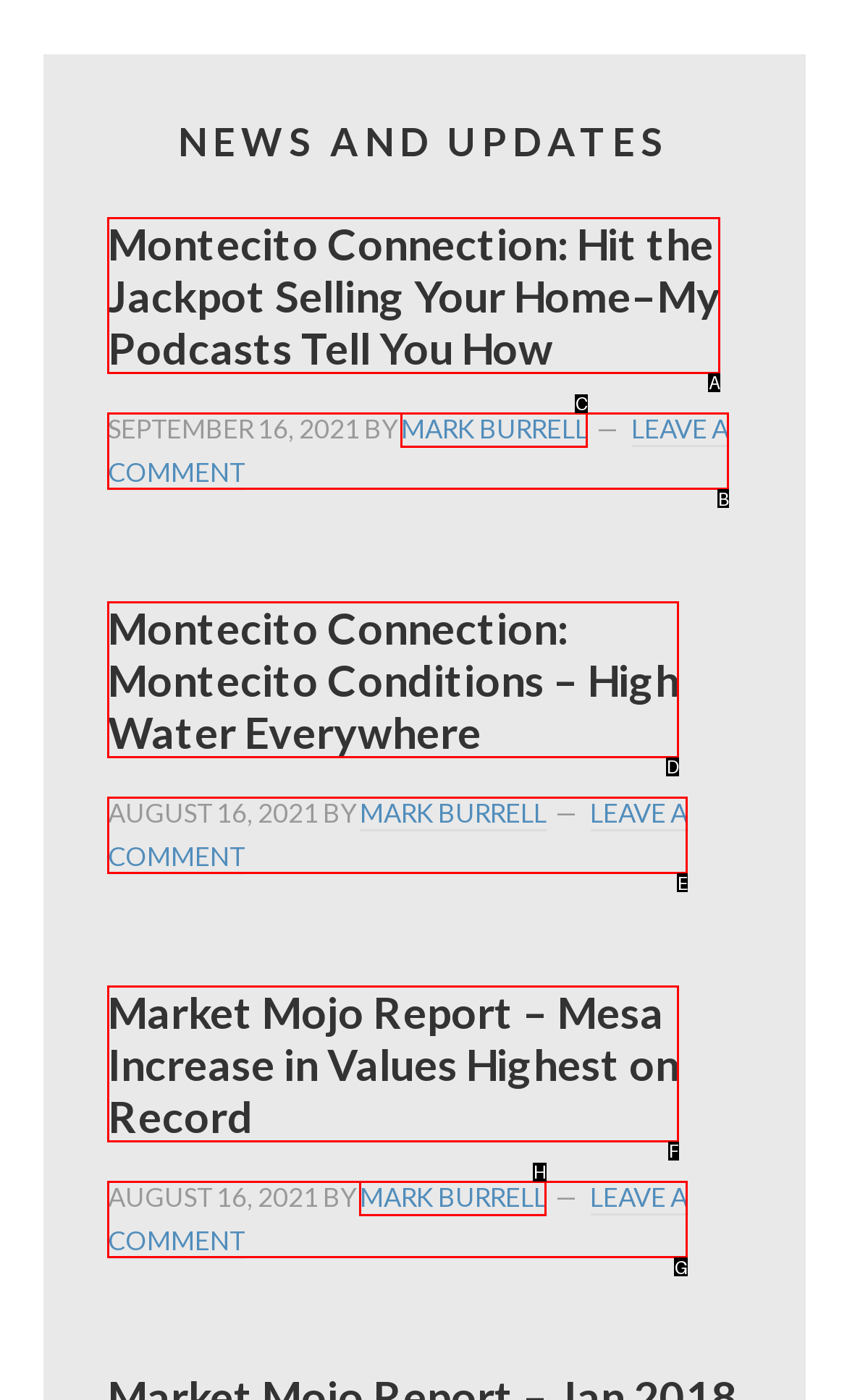Identify the option that corresponds to: Leave a Comment
Respond with the corresponding letter from the choices provided.

E